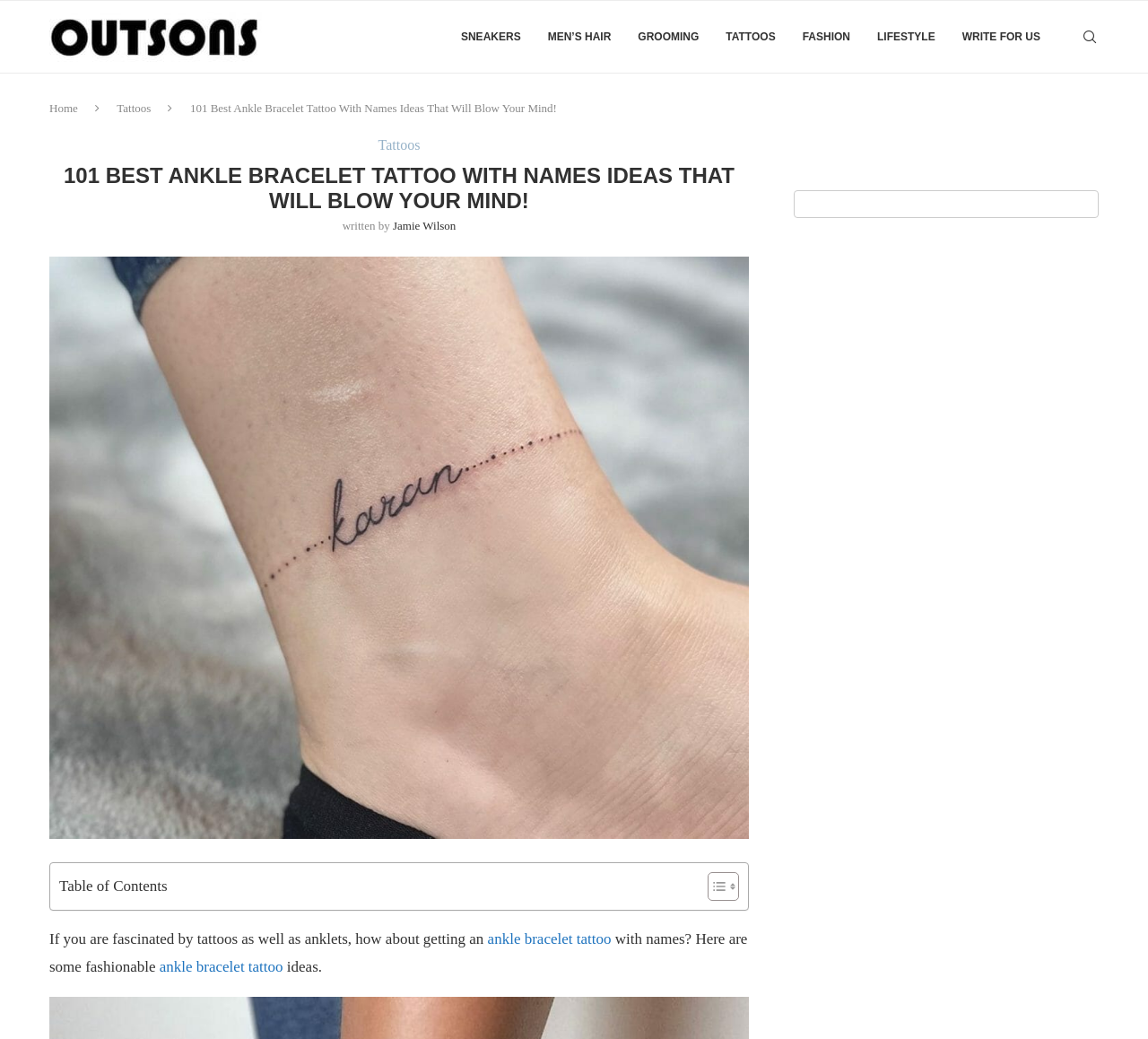What is the author of this article?
Could you give a comprehensive explanation in response to this question?

The author of this article can be found by looking at the text 'written by' followed by the author's name, which is 'Jamie Wilson'.